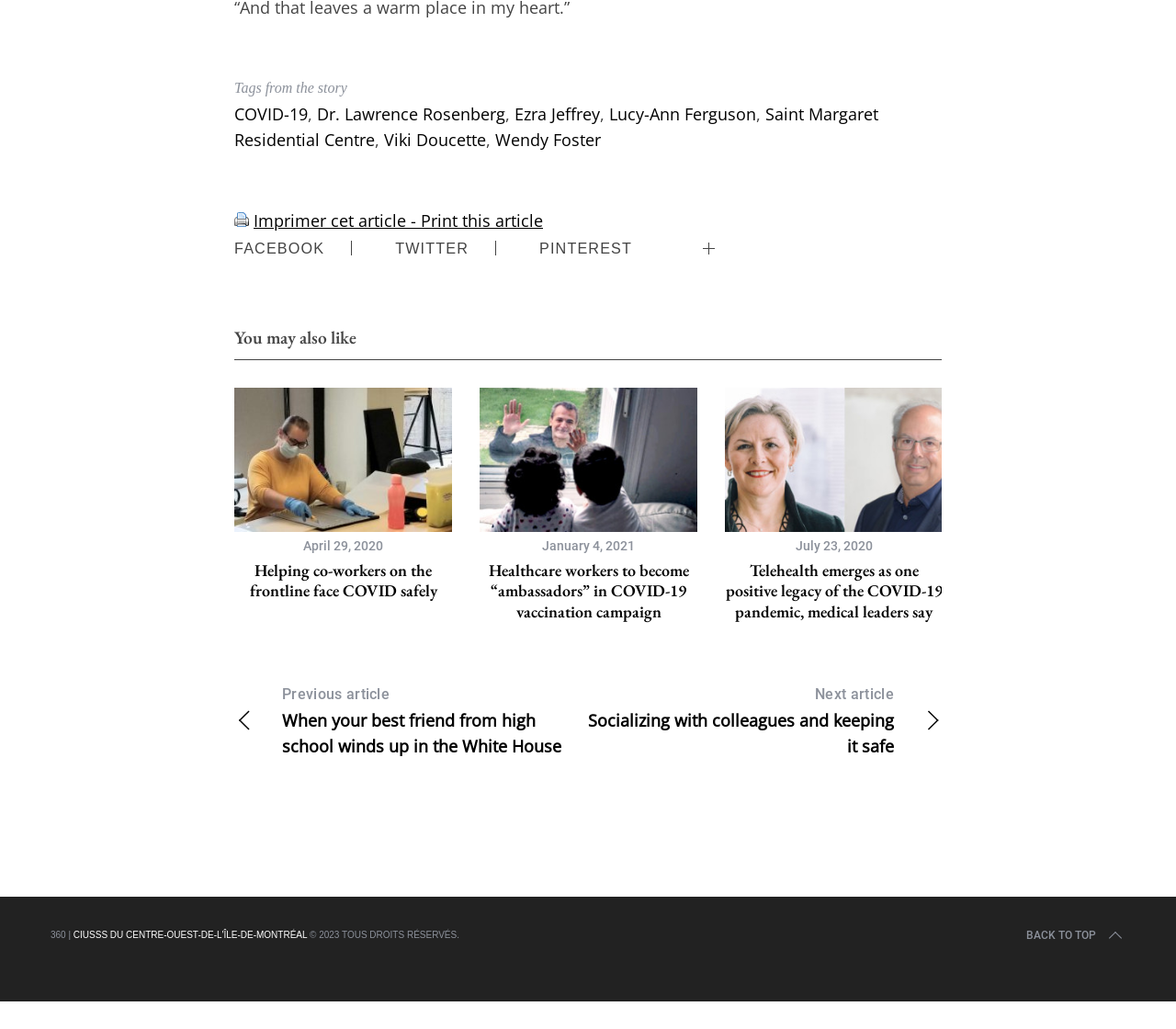Provide a brief response using a word or short phrase to this question:
What is the topic of the story?

COVID-19